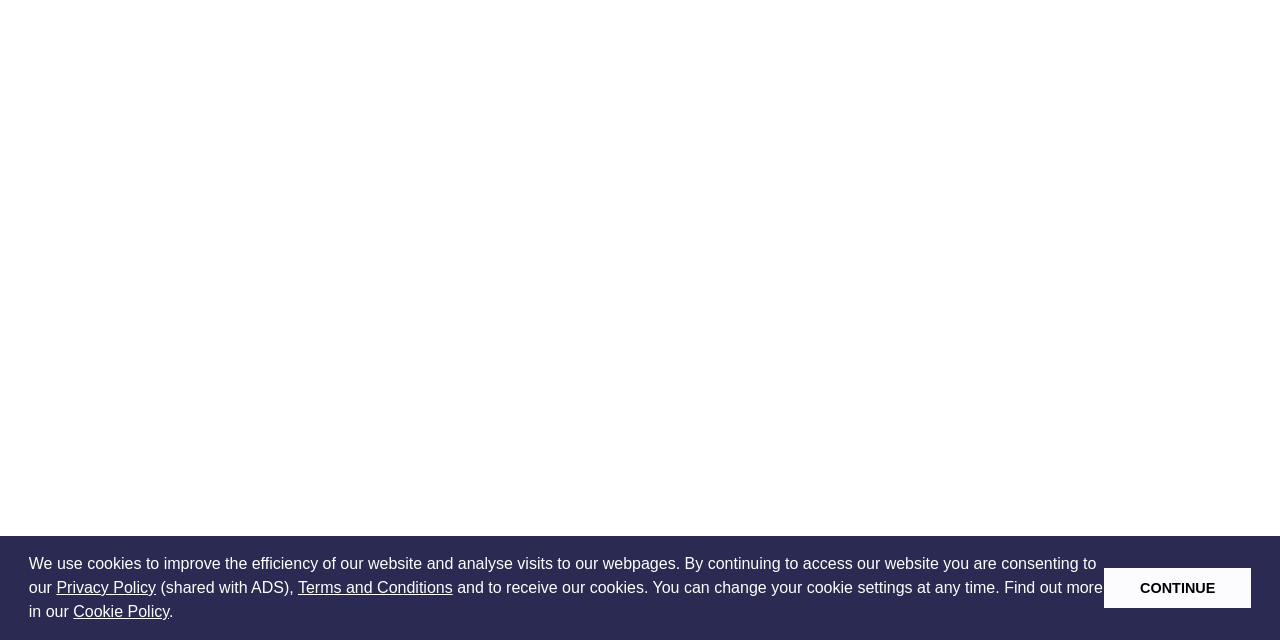Find the bounding box coordinates for the HTML element specified by: "Valentine's Day Deal".

None